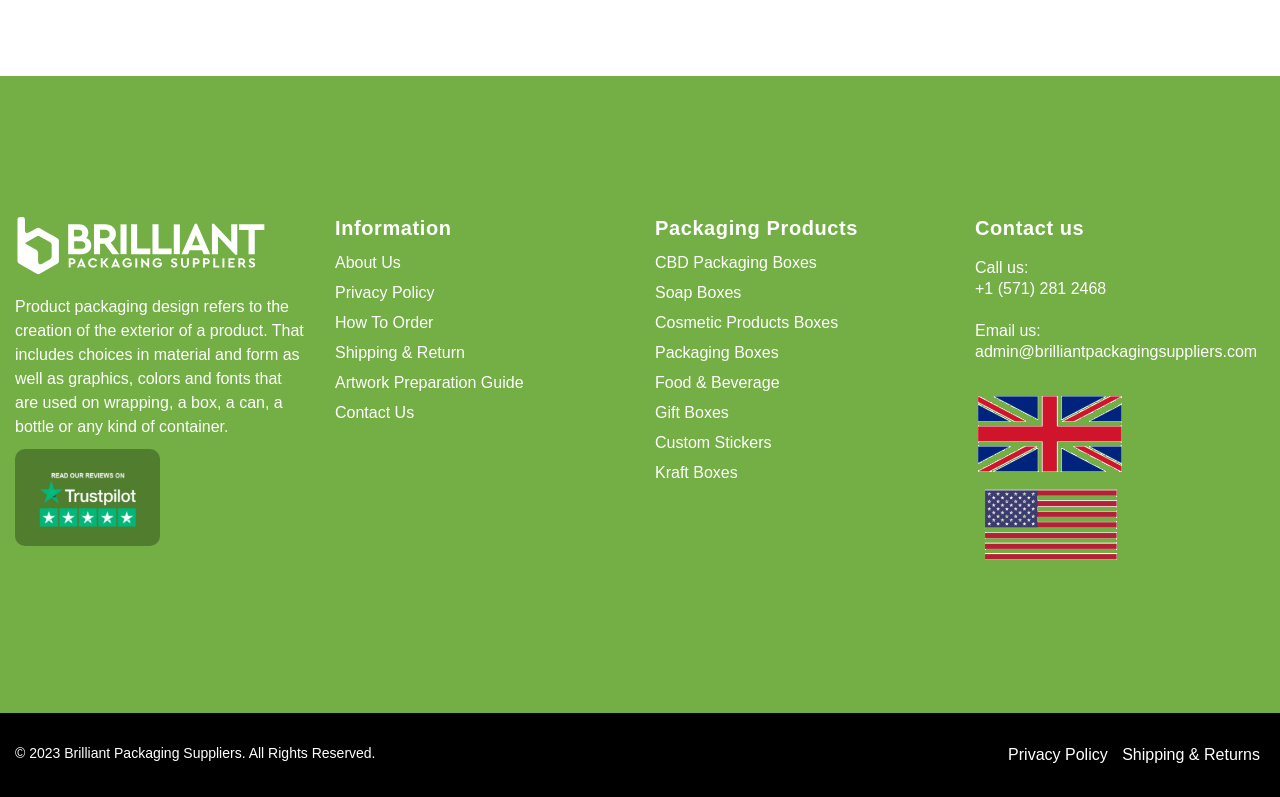Locate the bounding box of the UI element with the following description: "Kraft Boxes".

[0.512, 0.582, 0.576, 0.603]